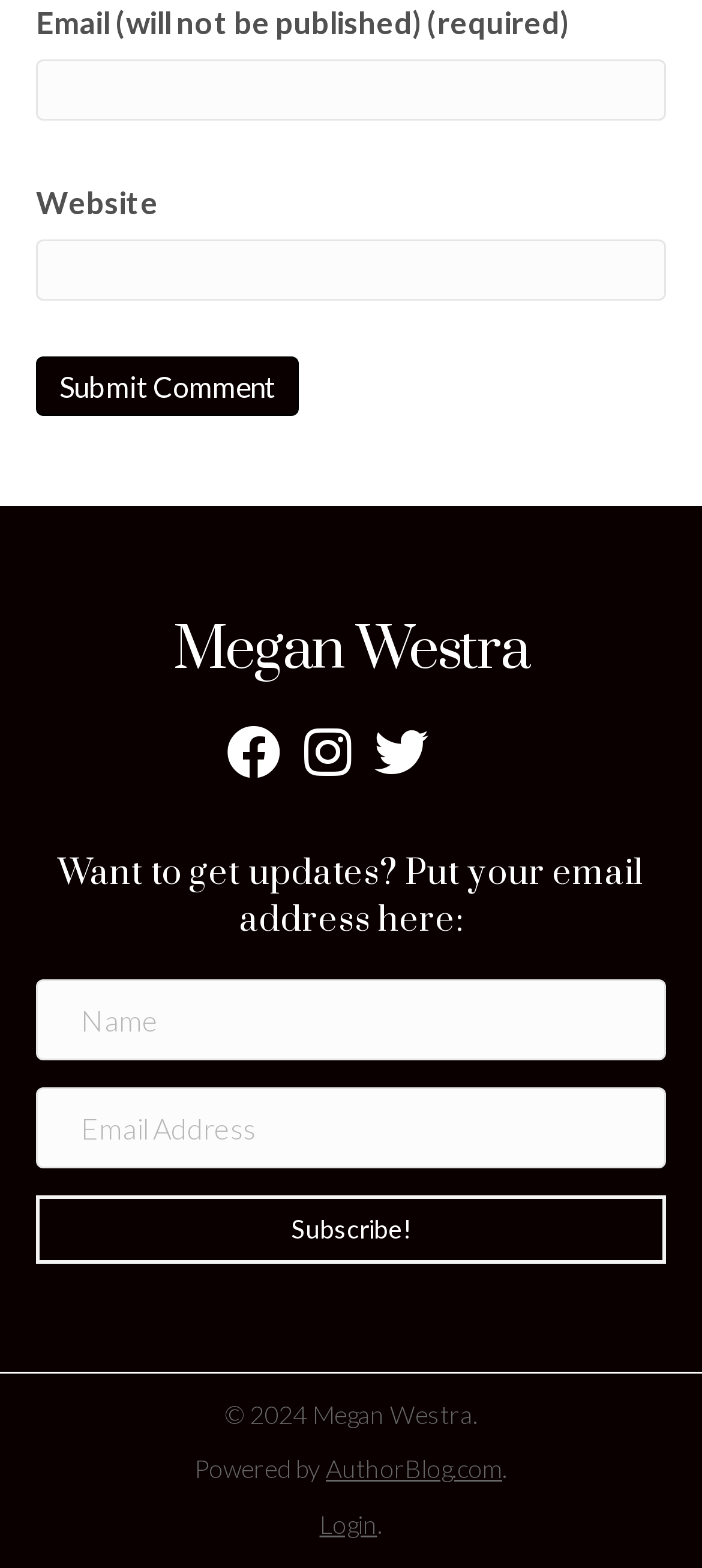Calculate the bounding box coordinates of the UI element given the description: "Accept".

None